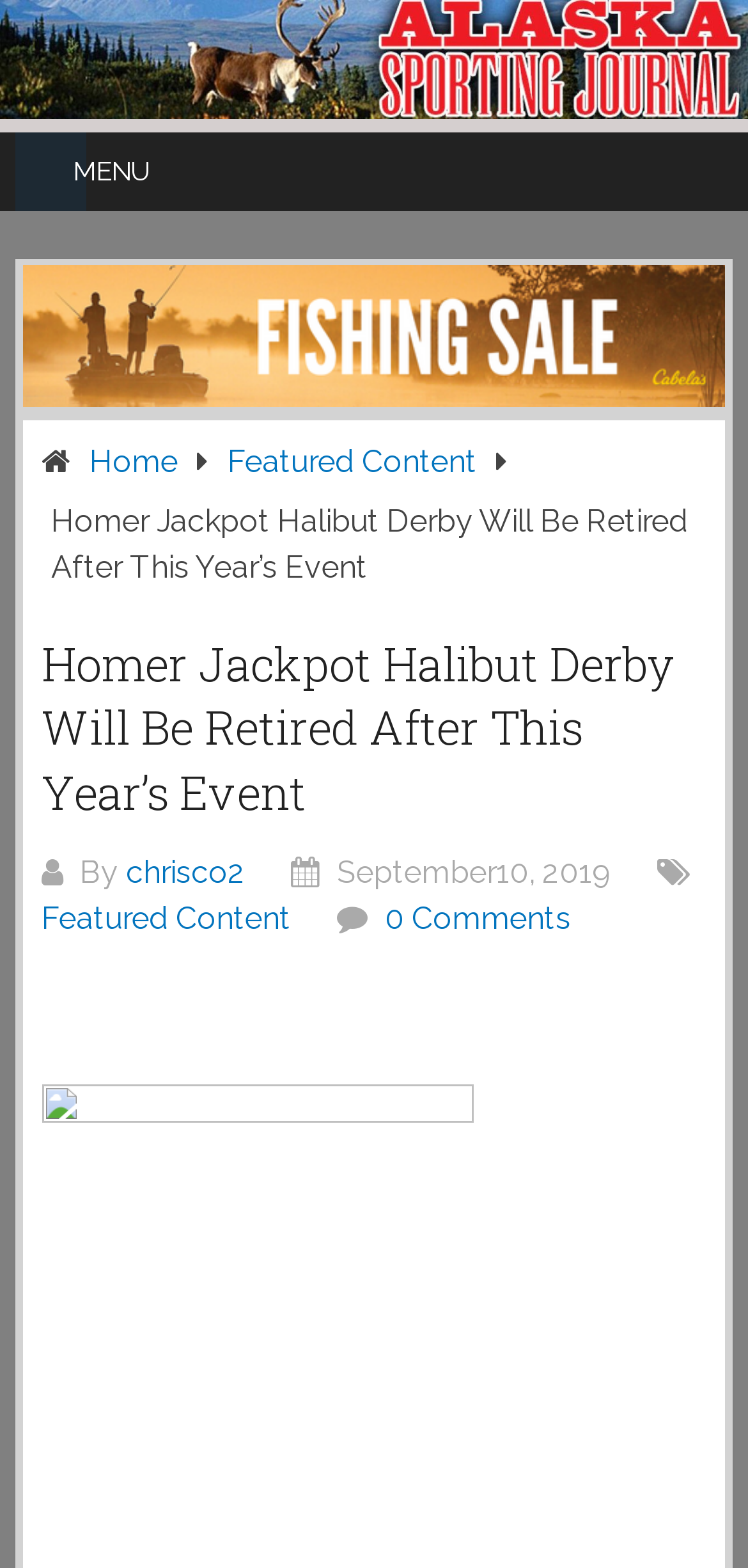Ascertain the bounding box coordinates for the UI element detailed here: "chrisco2". The coordinates should be provided as [left, top, right, bottom] with each value being a float between 0 and 1.

[0.168, 0.544, 0.327, 0.567]